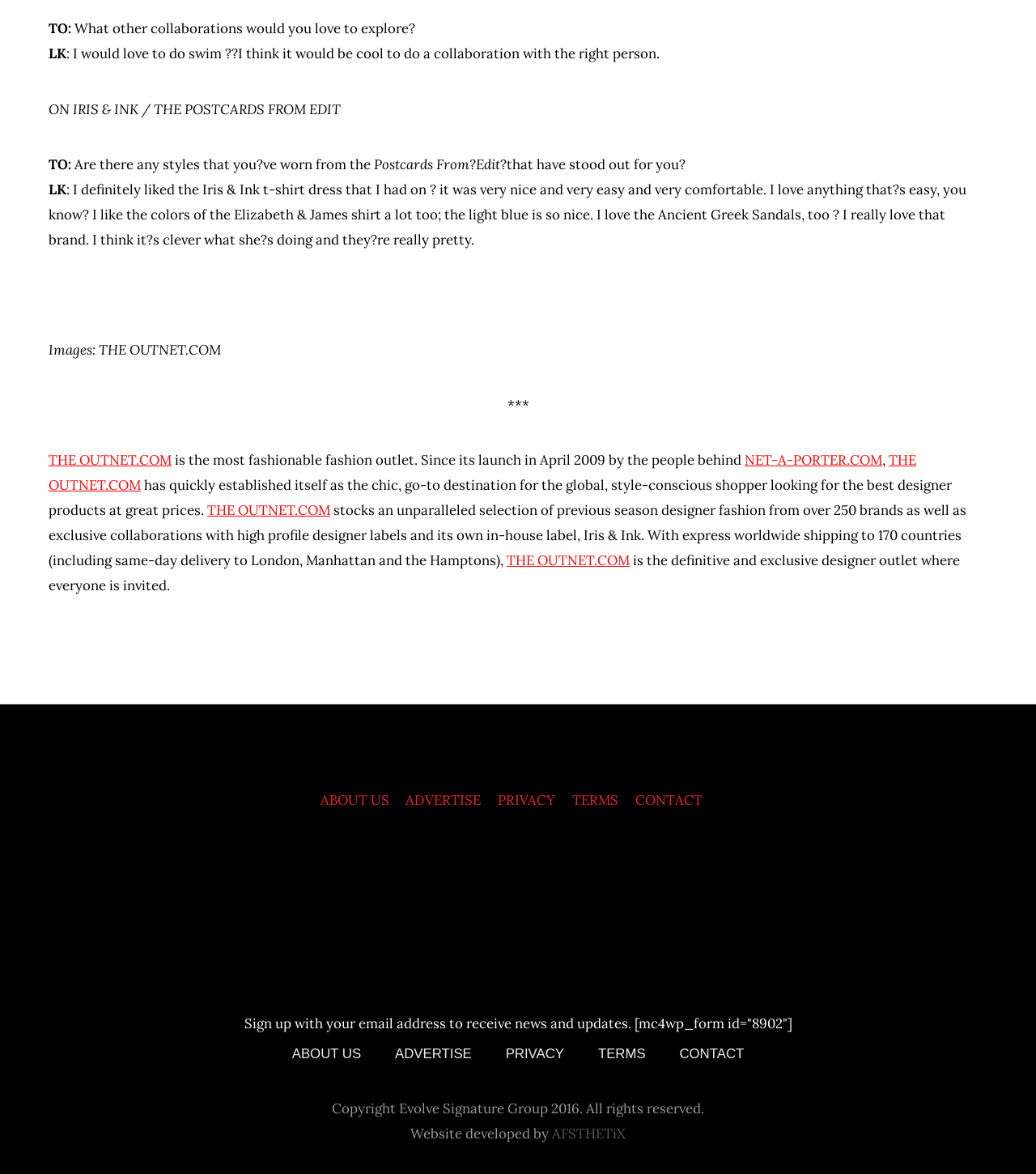Bounding box coordinates are specified in the format (top-left x, top-left y, bottom-right x, bottom-right y). All values are floating point numbers bounded between 0 and 1. Please provide the bounding box coordinate of the region this sentence describes: THE OUTNET.COM

[0.2, 0.427, 0.319, 0.442]